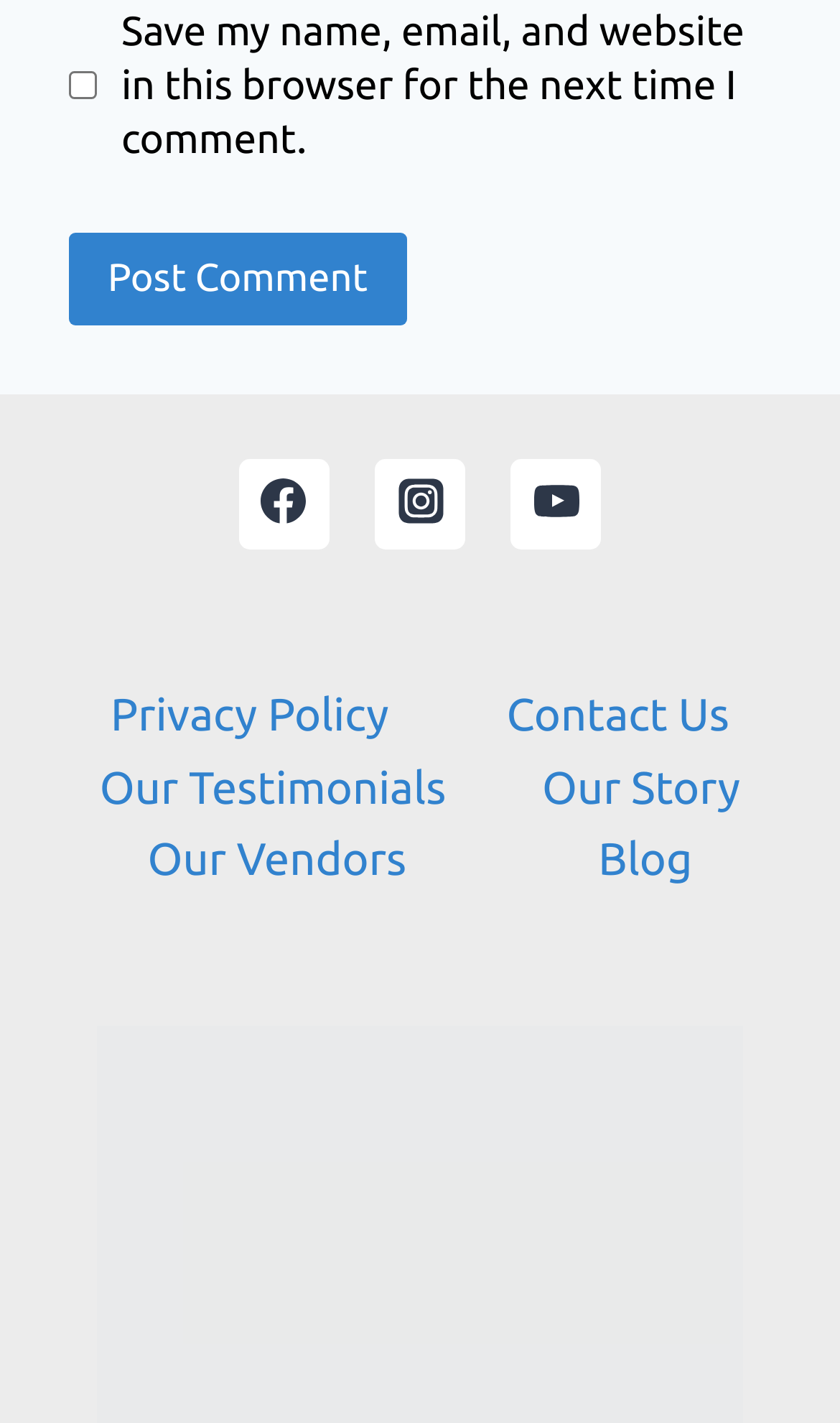Using the provided element description, identify the bounding box coordinates as (top-left x, top-left y, bottom-right x, bottom-right y). Ensure all values are between 0 and 1. Description: After School English Courses

None